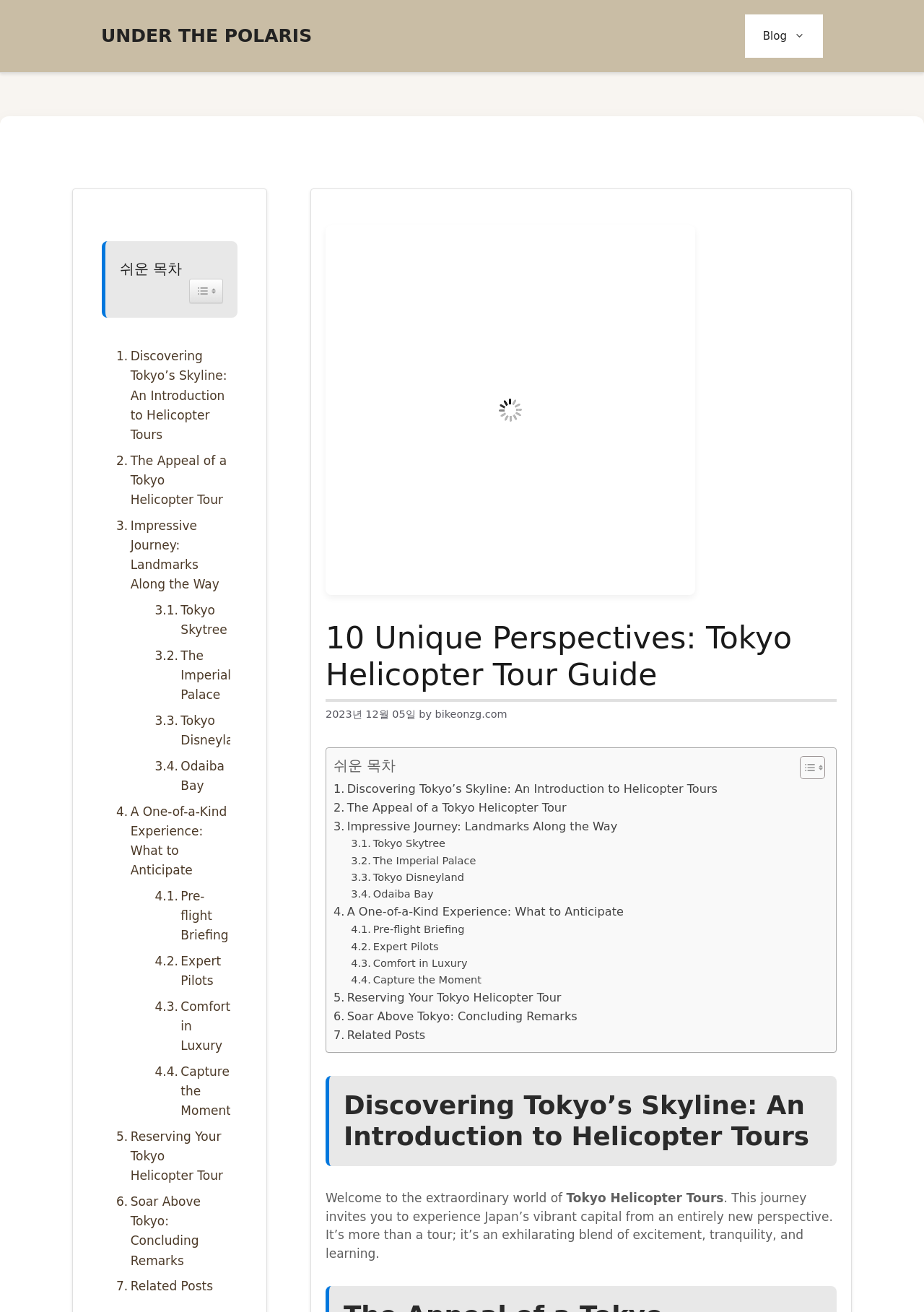Please identify the bounding box coordinates of the clickable region that I should interact with to perform the following instruction: "Toggle the table of content". The coordinates should be expressed as four float numbers between 0 and 1, i.e., [left, top, right, bottom].

[0.854, 0.576, 0.889, 0.594]